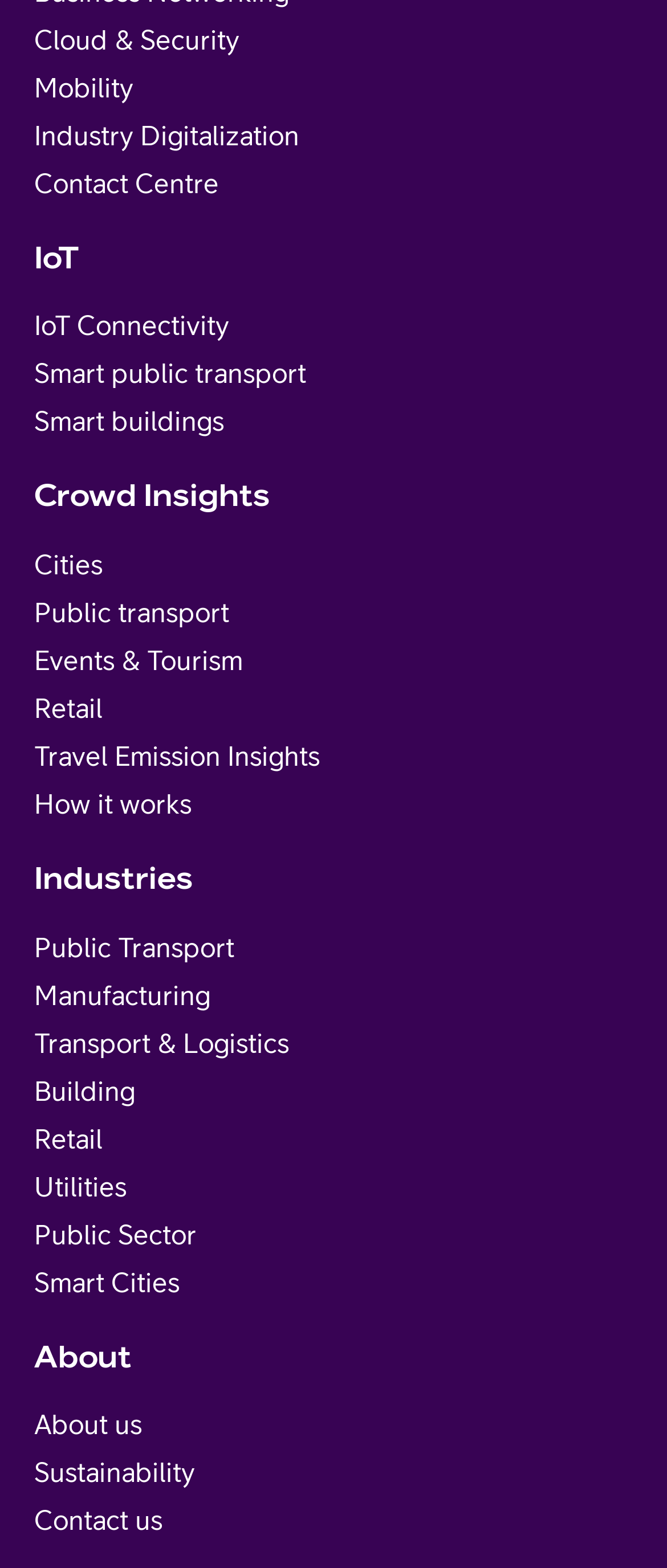Highlight the bounding box coordinates of the element you need to click to perform the following instruction: "Visit About us page."

[0.051, 0.899, 0.213, 0.918]